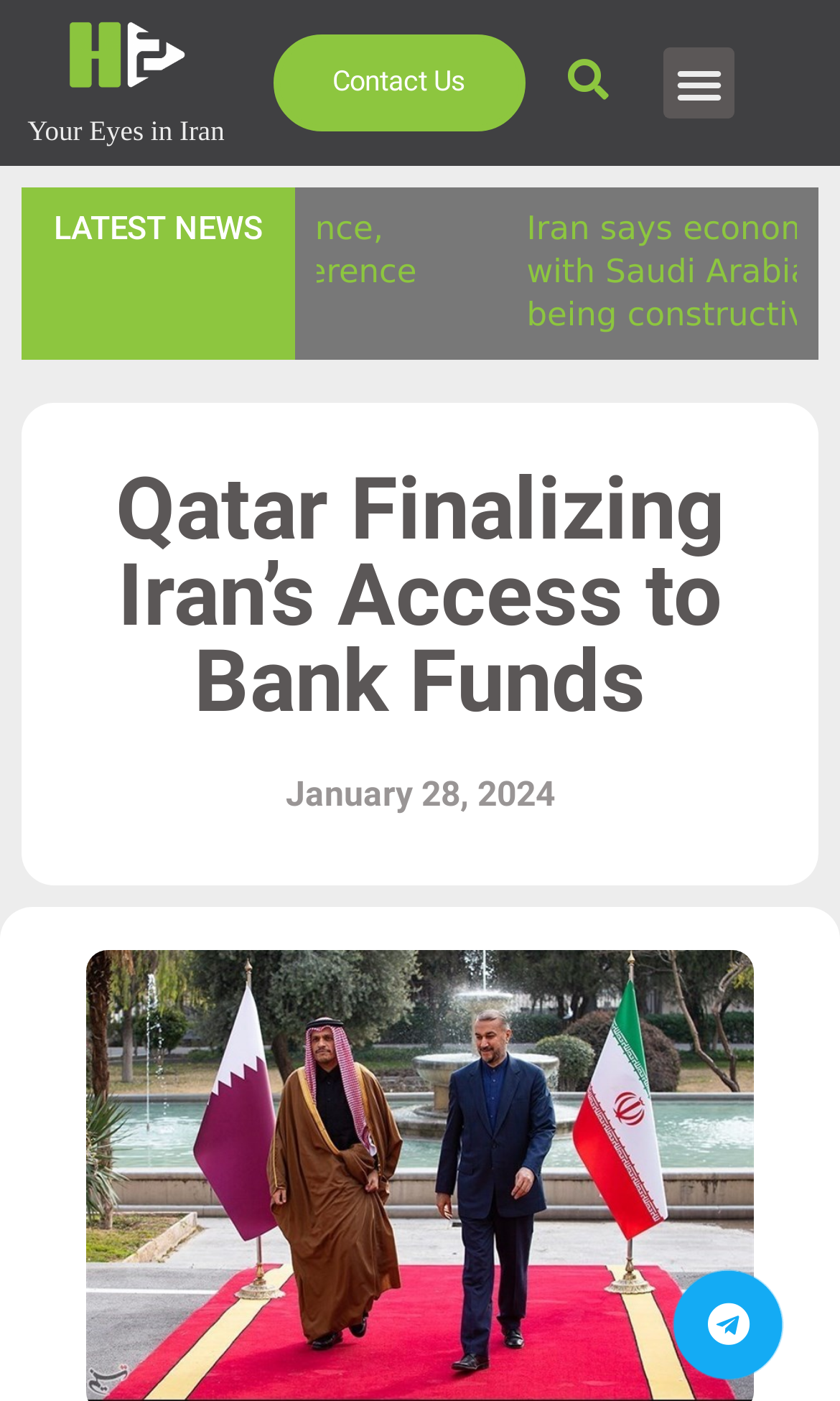Generate a comprehensive description of the webpage.

The webpage appears to be a news article page with a focus on Iran-related news. At the top, there is a heading "Your Eyes in Iran" positioned near the left edge of the page. Below this heading, there are two links, "Contact Us" and an empty link with a popup menu, situated side by side, with "Contact Us" on the left. To the right of these links, there is a button labeled "Menu Toggle".

Further down the page, there is a prominent heading "LATEST NEWS" positioned near the left edge, followed by a more specific heading "Qatar Finalizing Iran’s Access to Bank Funds" that spans almost the entire width of the page. This heading is likely the title of the news article.

Below the article title, there is a link "January 28, 2024", which appears to be the publication date of the article. At the very bottom of the page, there is a label "Need help? Contact us with your favorite way" accompanied by a link, positioned near the right edge of the page.